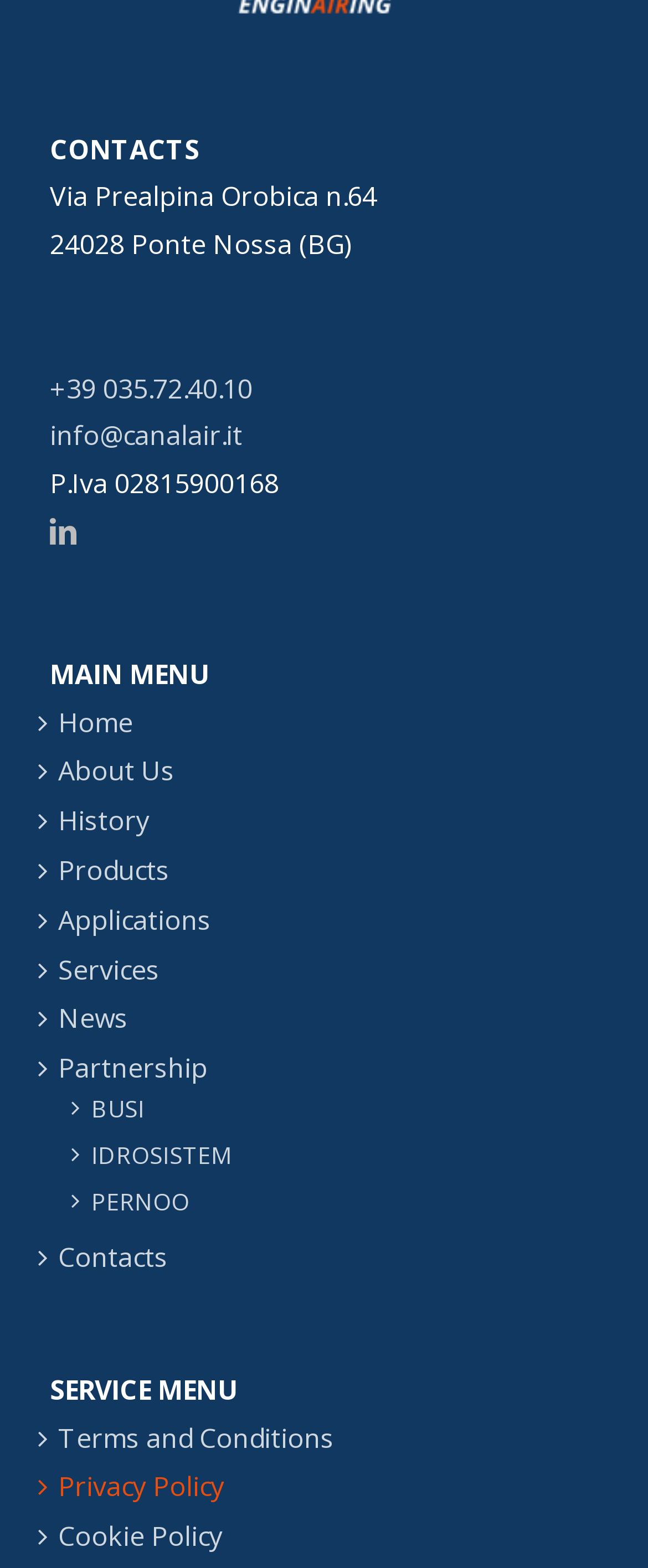Please locate the bounding box coordinates for the element that should be clicked to achieve the following instruction: "Call the company". Ensure the coordinates are given as four float numbers between 0 and 1, i.e., [left, top, right, bottom].

[0.077, 0.236, 0.39, 0.259]